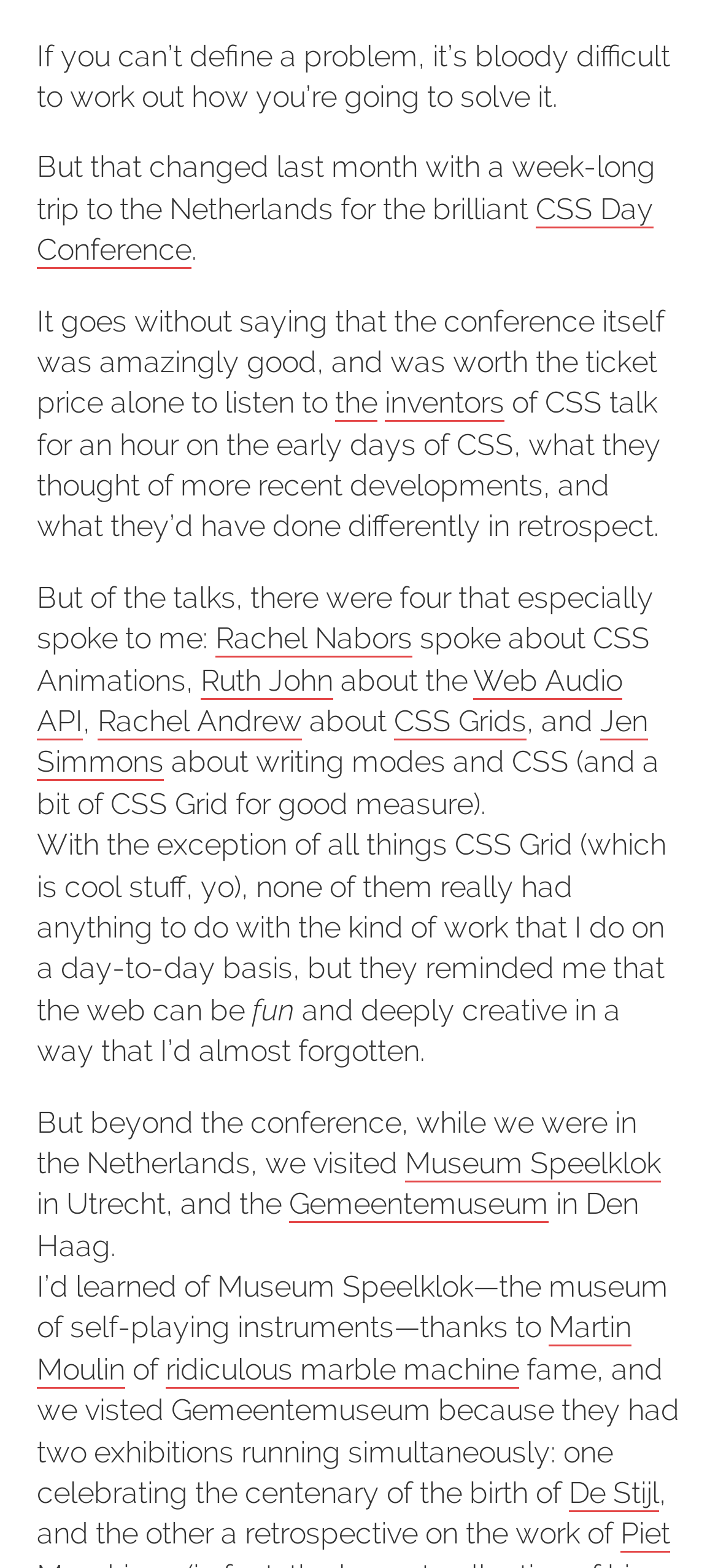Predict the bounding box coordinates of the UI element that matches this description: "the". The coordinates should be in the format [left, top, right, bottom] with each value between 0 and 1.

[0.462, 0.246, 0.519, 0.268]